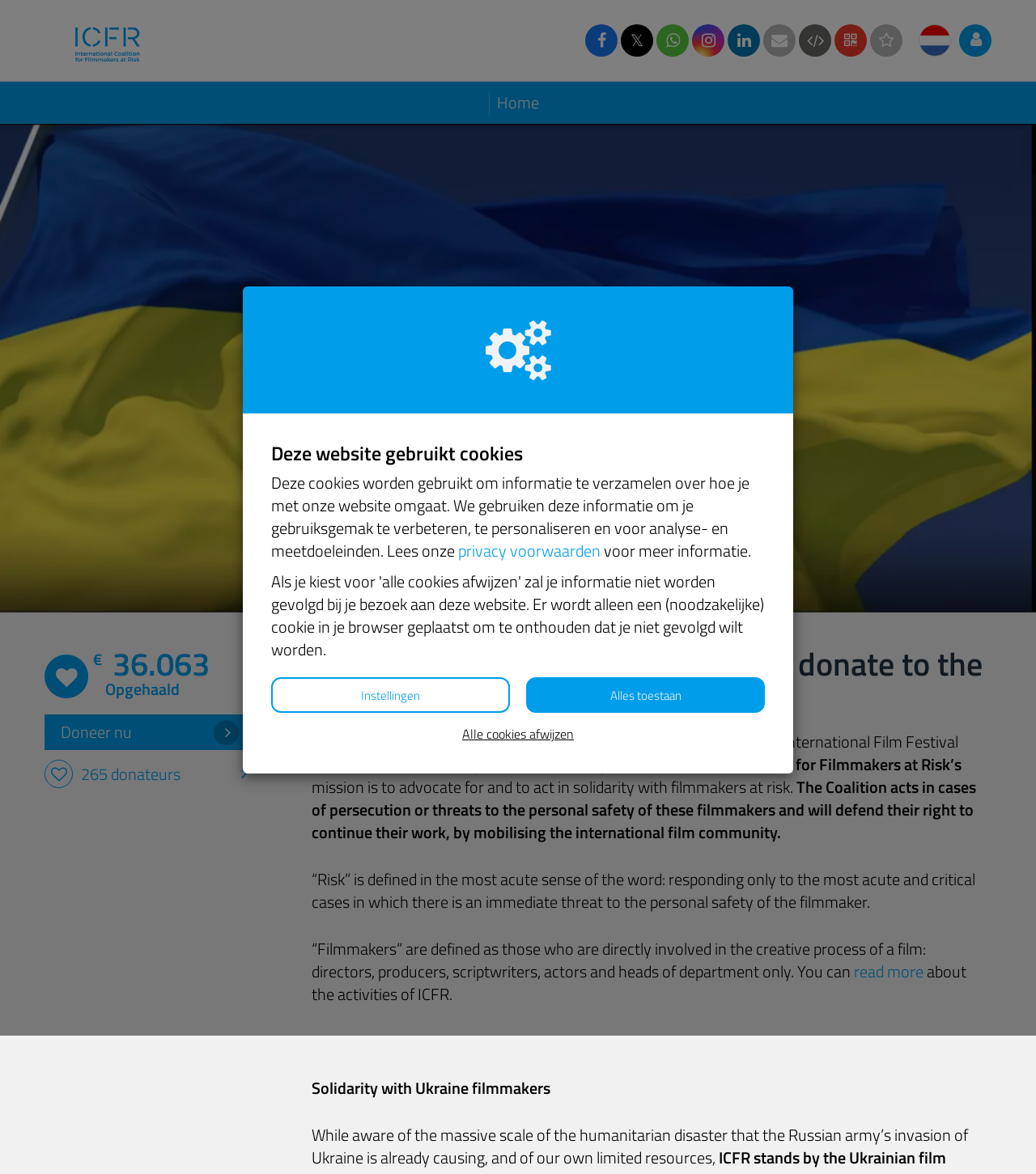Identify the bounding box coordinates for the element you need to click to achieve the following task: "Donate now". The coordinates must be four float values ranging from 0 to 1, formatted as [left, top, right, bottom].

[0.043, 0.609, 0.238, 0.639]